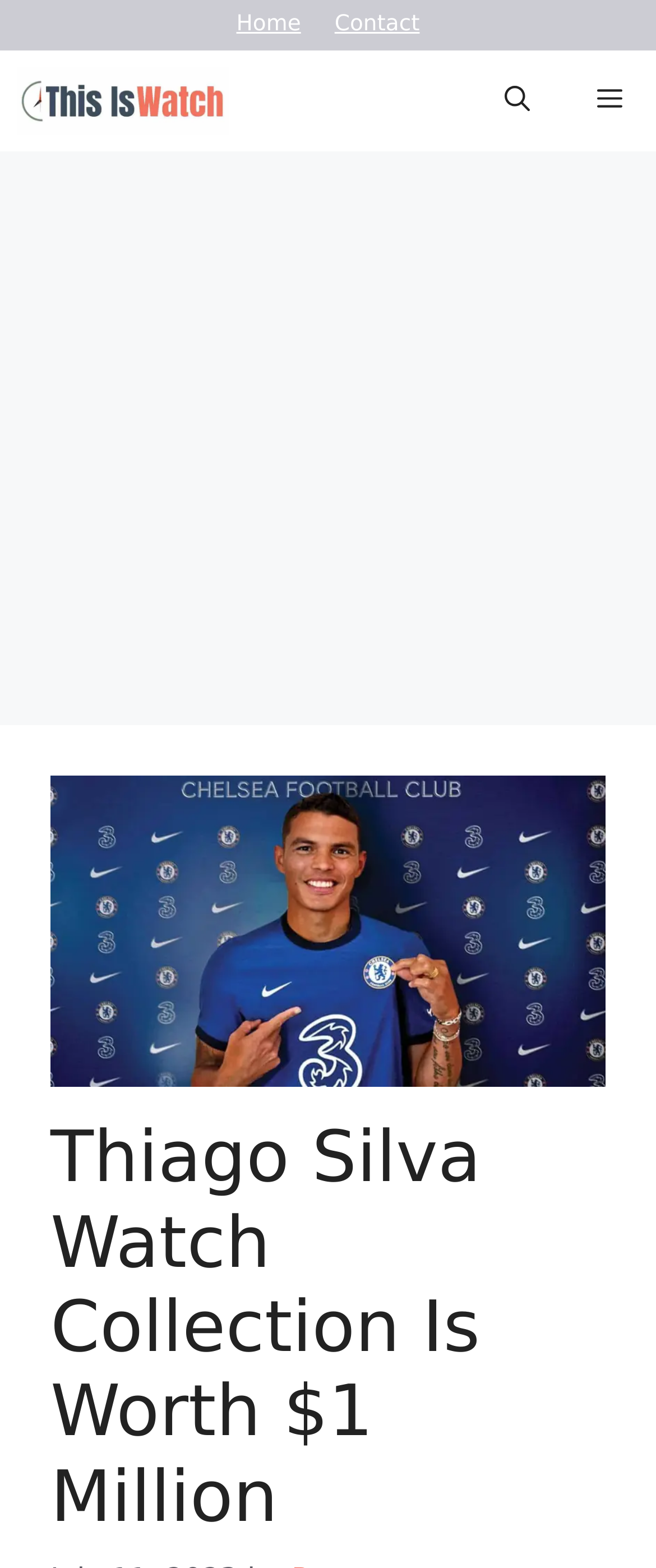Please find the bounding box for the following UI element description. Provide the coordinates in (top-left x, top-left y, bottom-right x, bottom-right y) format, with values between 0 and 1: aria-label="Open Search Bar"

[0.718, 0.032, 0.859, 0.096]